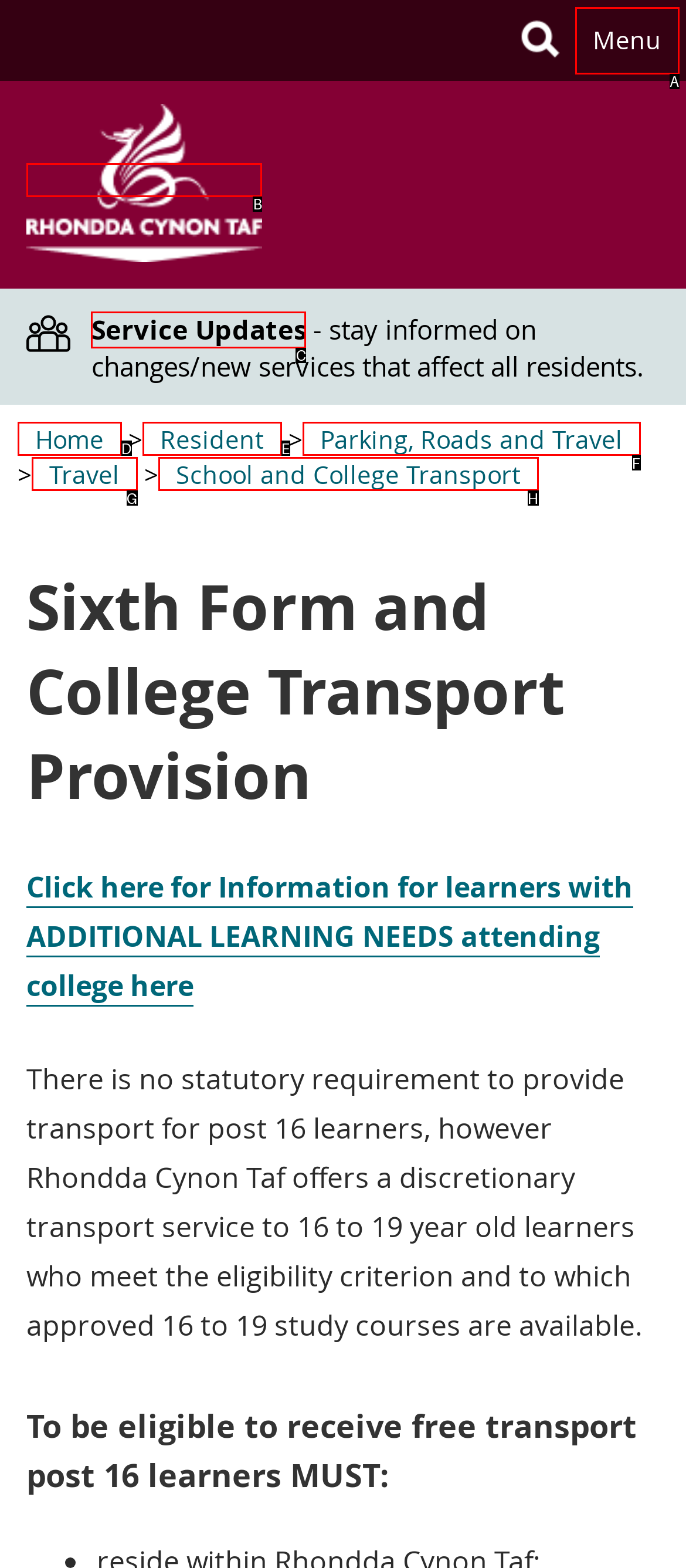Choose the letter of the option you need to click to Click on Service Updates. Answer with the letter only.

C